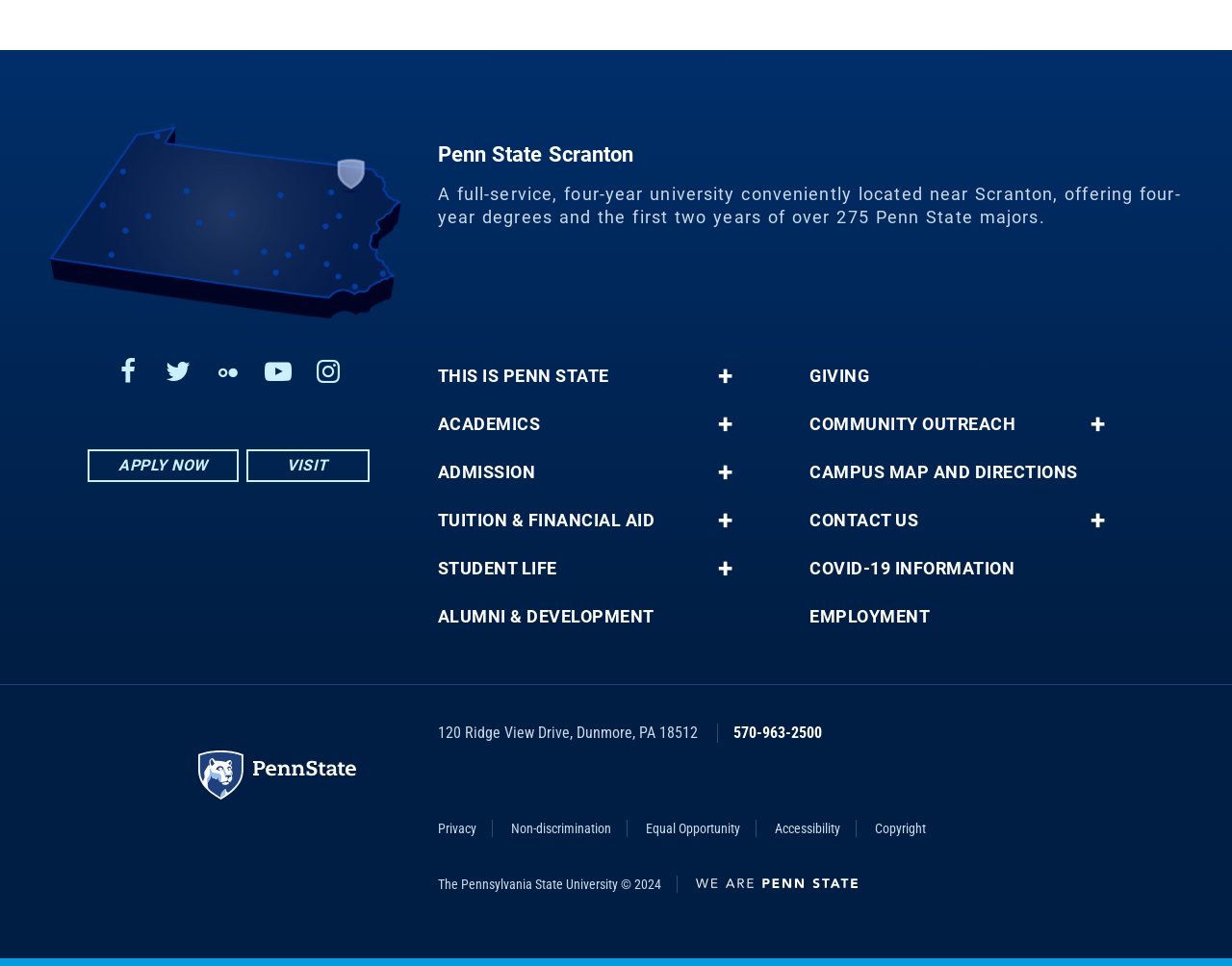Pinpoint the bounding box coordinates of the element to be clicked to execute the instruction: "View Penn State Scranton's Facebook page".

[0.093, 0.368, 0.115, 0.401]